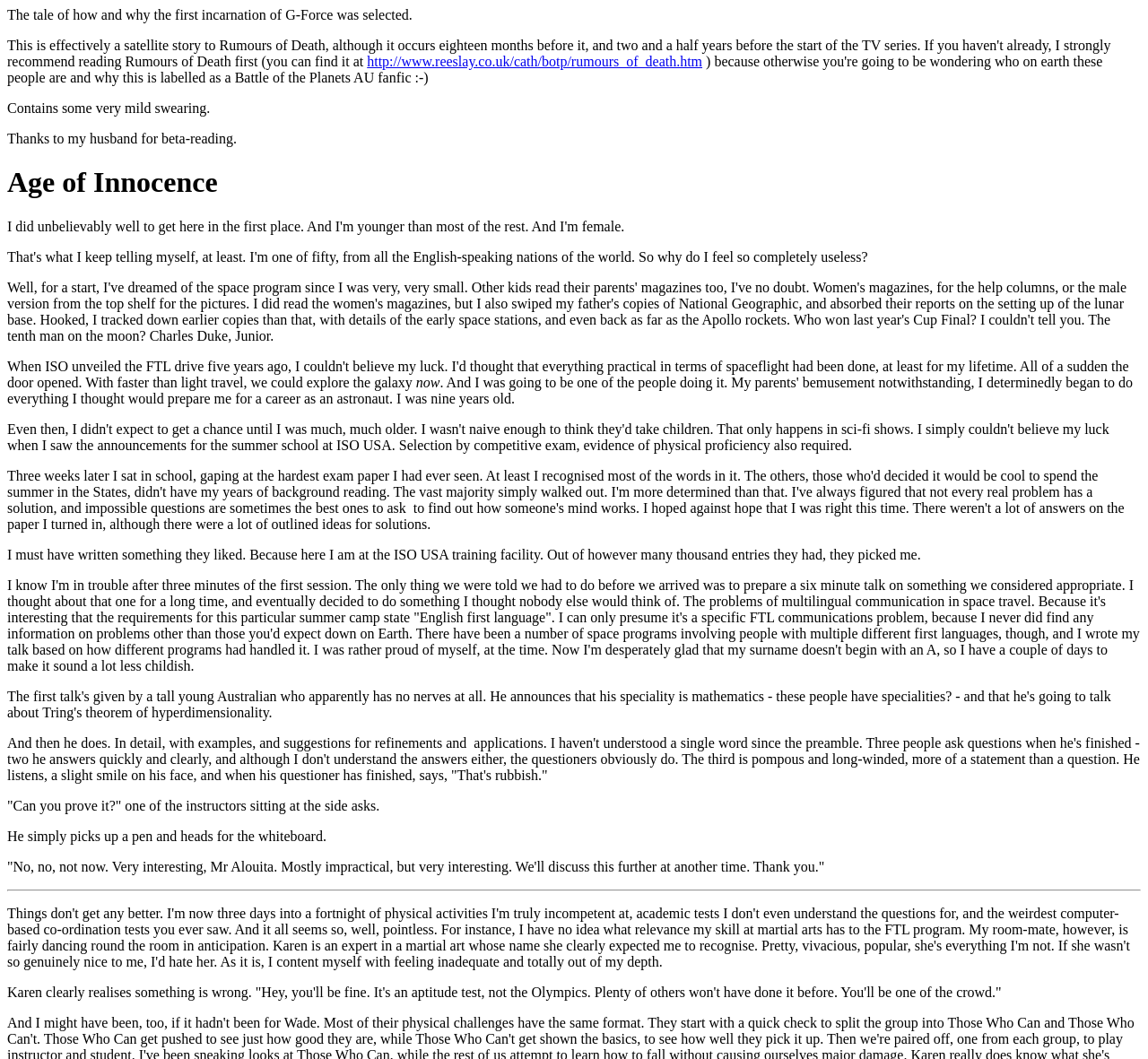What is Karen trying to reassure the narrator about?
Answer the question using a single word or phrase, according to the image.

The aptitude test